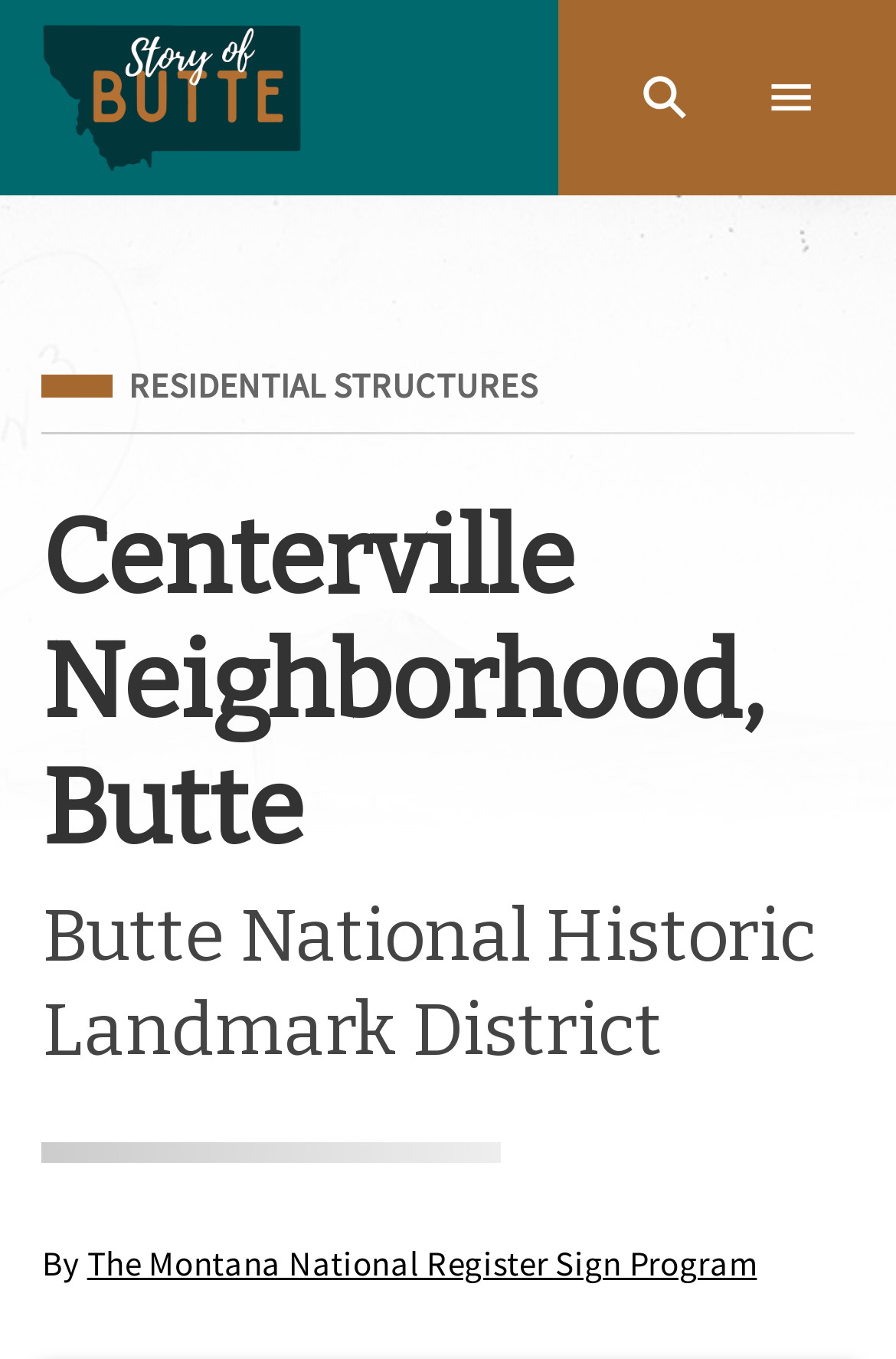Respond concisely with one word or phrase to the following query:
What is the type of structures mentioned on this webpage?

Residential Structures